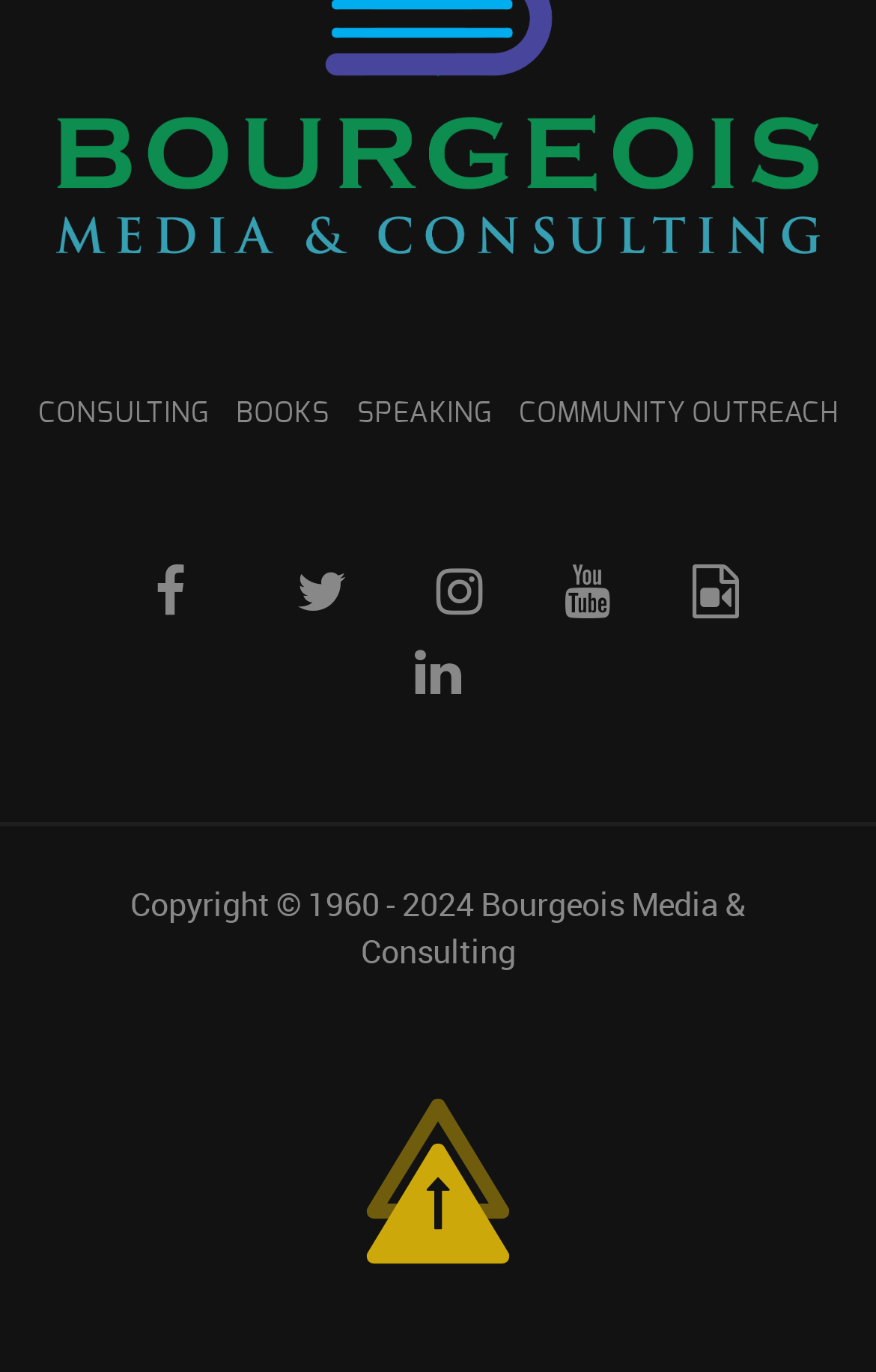Could you indicate the bounding box coordinates of the region to click in order to complete this instruction: "Check out Bourgeois Media & Consulting".

[0.412, 0.644, 0.851, 0.709]